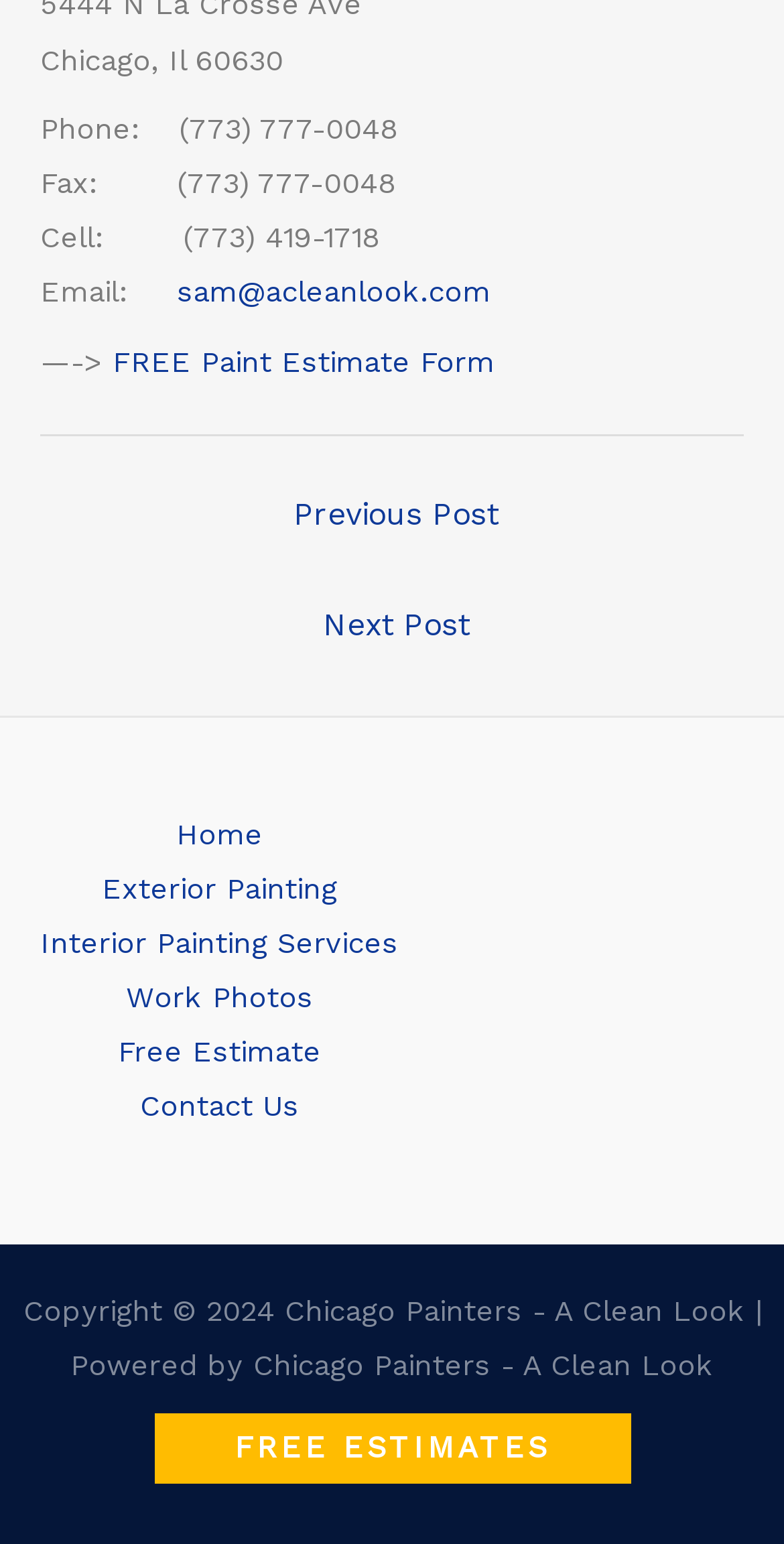What is the link to get a free paint estimate?
Relying on the image, give a concise answer in one word or a brief phrase.

FREE Paint Estimate Form